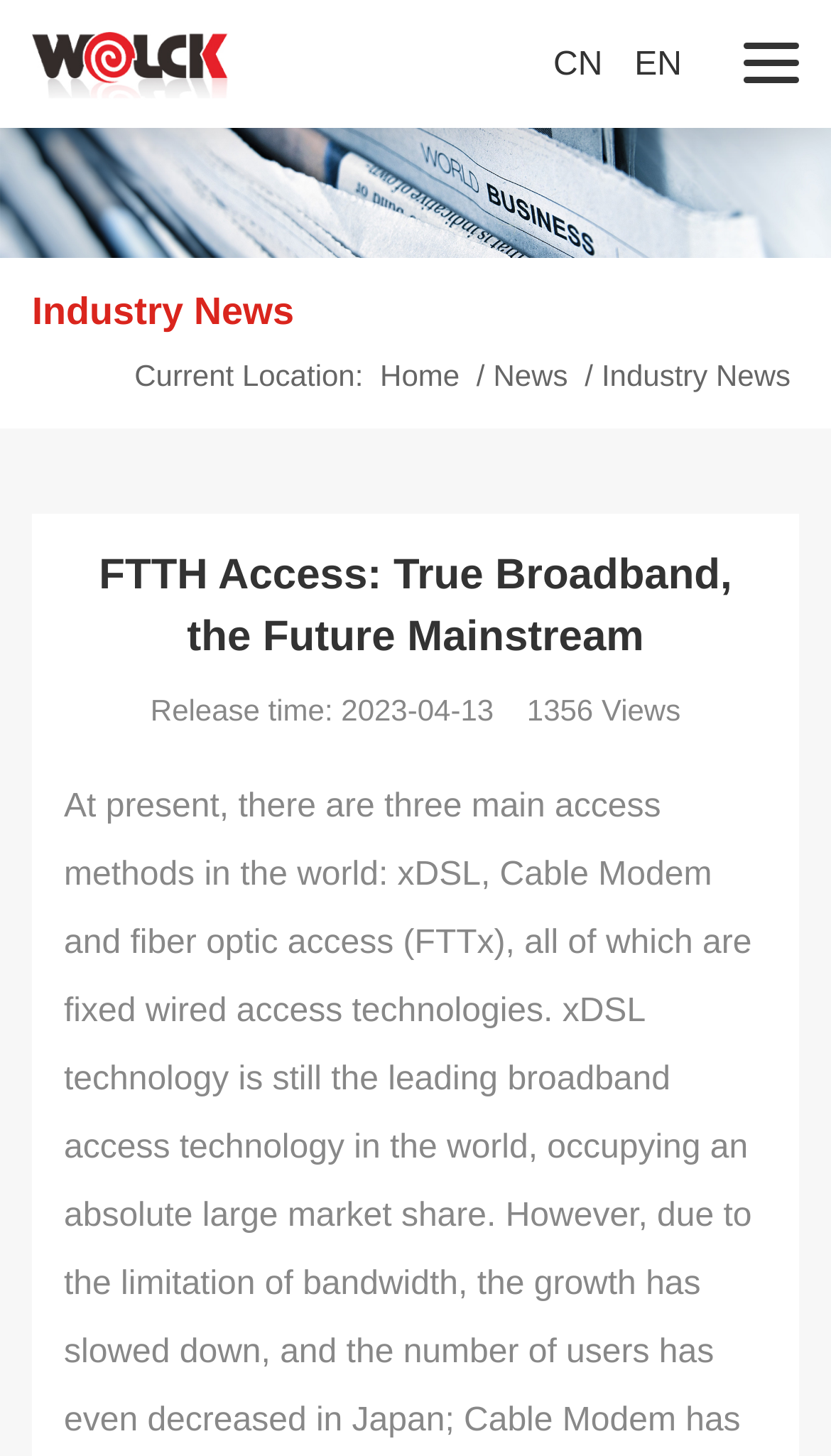Describe every aspect of the webpage comprehensively.

The webpage appears to be an article page from Shenzhen Wolck Network Product Co., Ltd., with a focus on industry news. At the top left corner, there is a logo image that spans the entire width of the page. Below the logo, there is a horizontal navigation menu with links to "Home" and "News", separated by a slash. The current location is indicated as "Industry News".

On the top right corner, there are two language options, "CN" and "EN", which are likely links to switch the language of the webpage. Above the article title, there is a small image, possibly a icon or a thumbnail.

The article title, "FTTH Access: True Broadband, the Future Mainstream", is prominently displayed in the middle of the page. Below the title, there is a subtitle or metadata that indicates the release time and the number of views, "Release time: 2023-04-13  1356 Views".

There is a brief introduction or summary of the article, which is not explicitly stated in the accessibility tree, but can be inferred from the meta description, "In the case that social development requires higher and higher Internet bandwidth, only FTTH can meet this demand. Therefore, in the future broadband era, FTTH will be the master of". This text is likely to be the main content of the article, which is not provided in the accessibility tree.